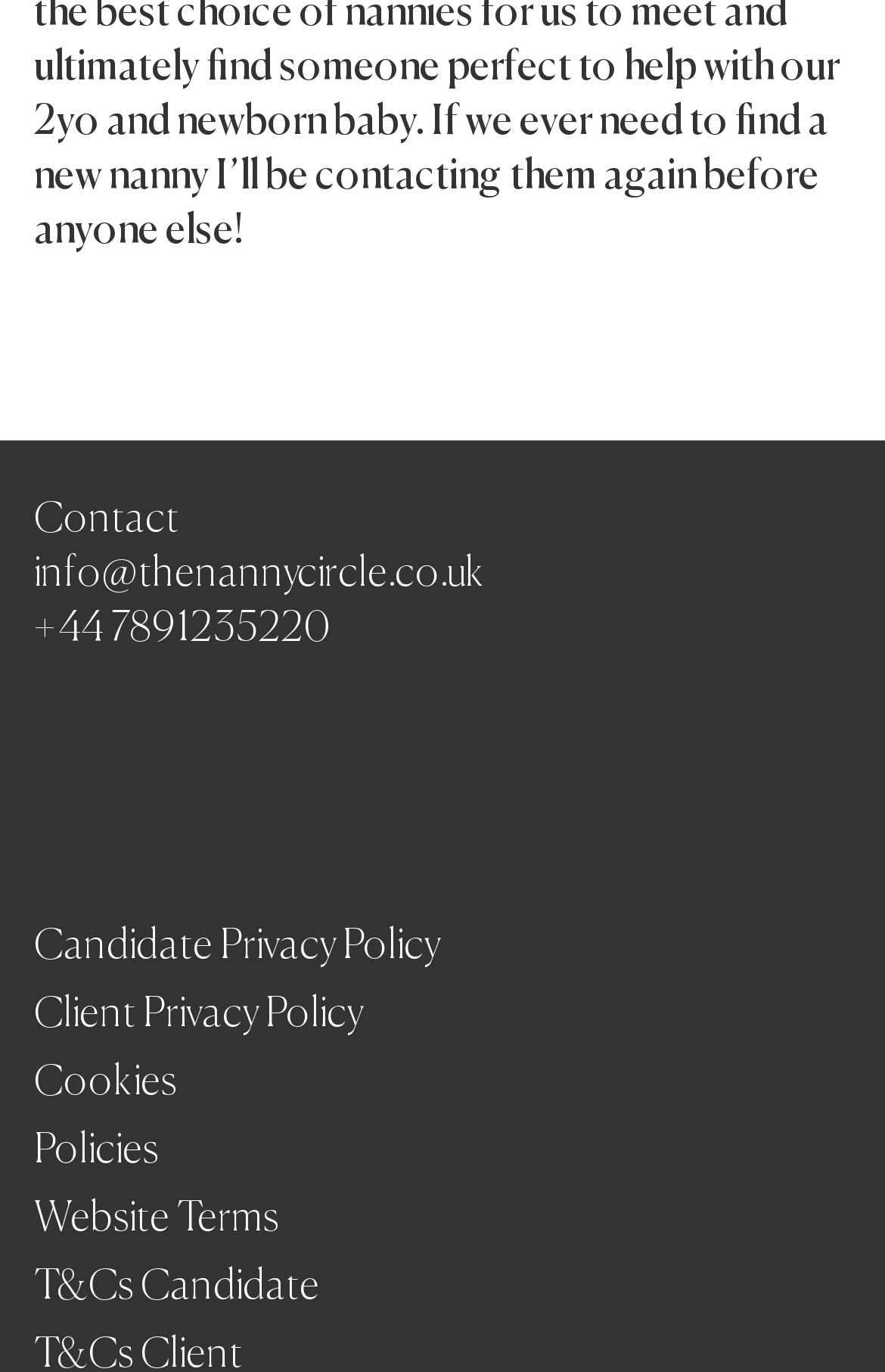Determine the bounding box of the UI element mentioned here: "Candidate Privacy Policy". The coordinates must be in the format [left, top, right, bottom] with values ranging from 0 to 1.

[0.038, 0.675, 0.497, 0.704]